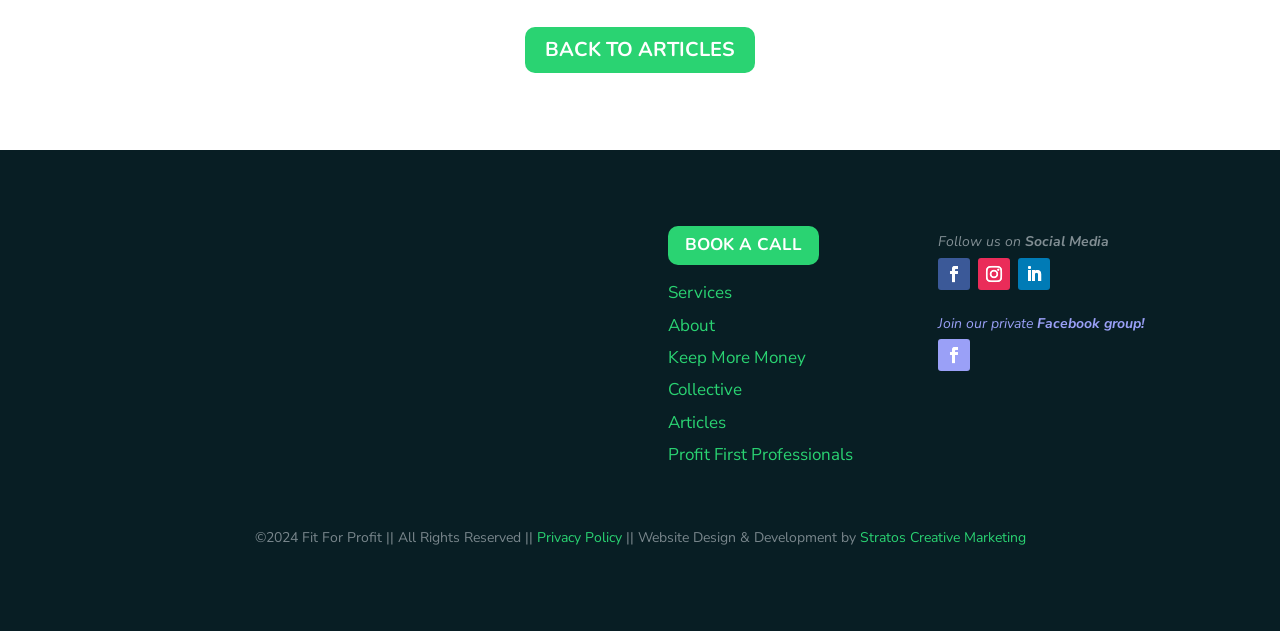What is the purpose of the 'BOOK A CALL' link?
Please provide a single word or phrase as your answer based on the image.

To book a call